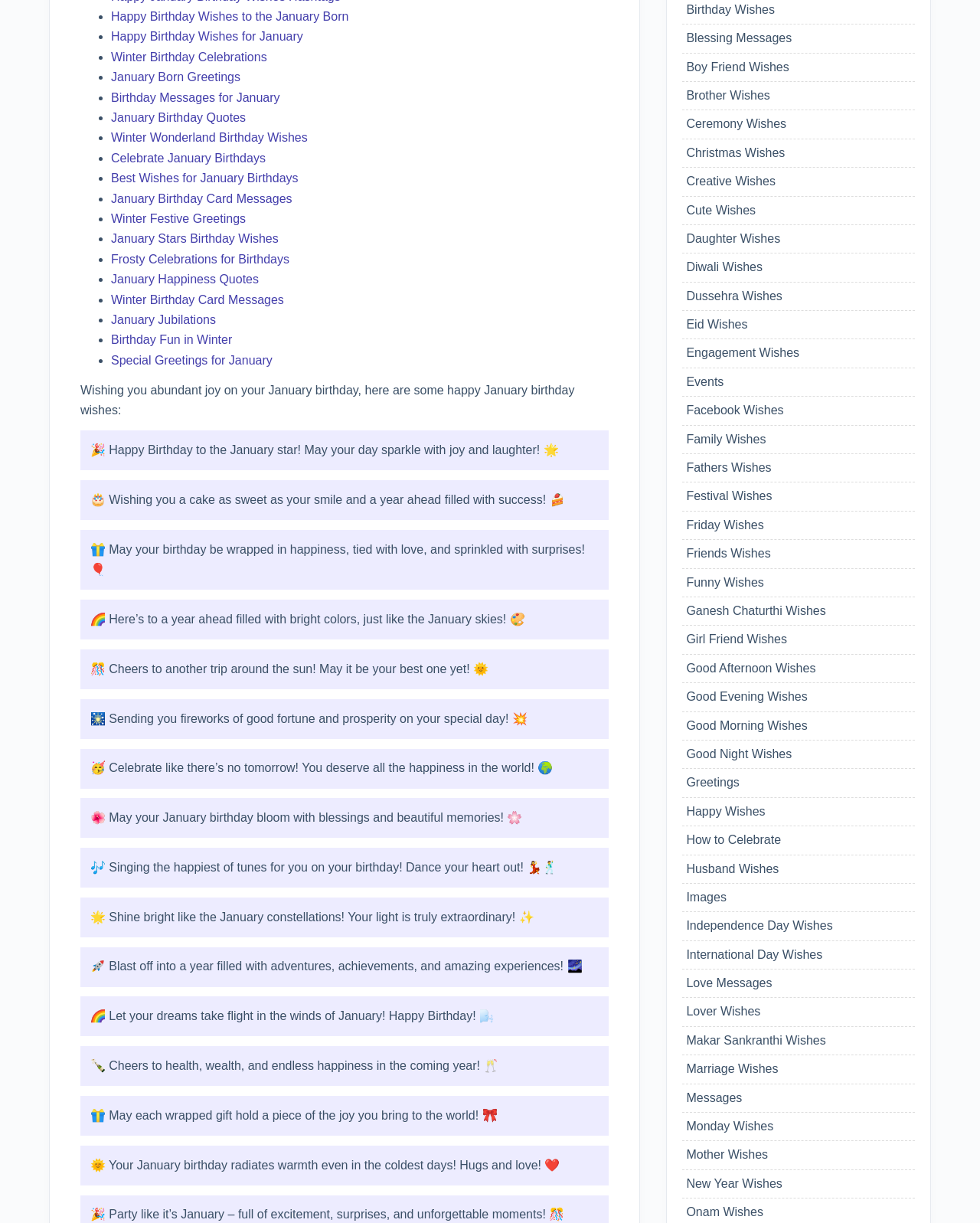Find the bounding box coordinates of the element's region that should be clicked in order to follow the given instruction: "Click on 'Happy Birthday Wishes to the January Born'". The coordinates should consist of four float numbers between 0 and 1, i.e., [left, top, right, bottom].

[0.113, 0.008, 0.356, 0.019]